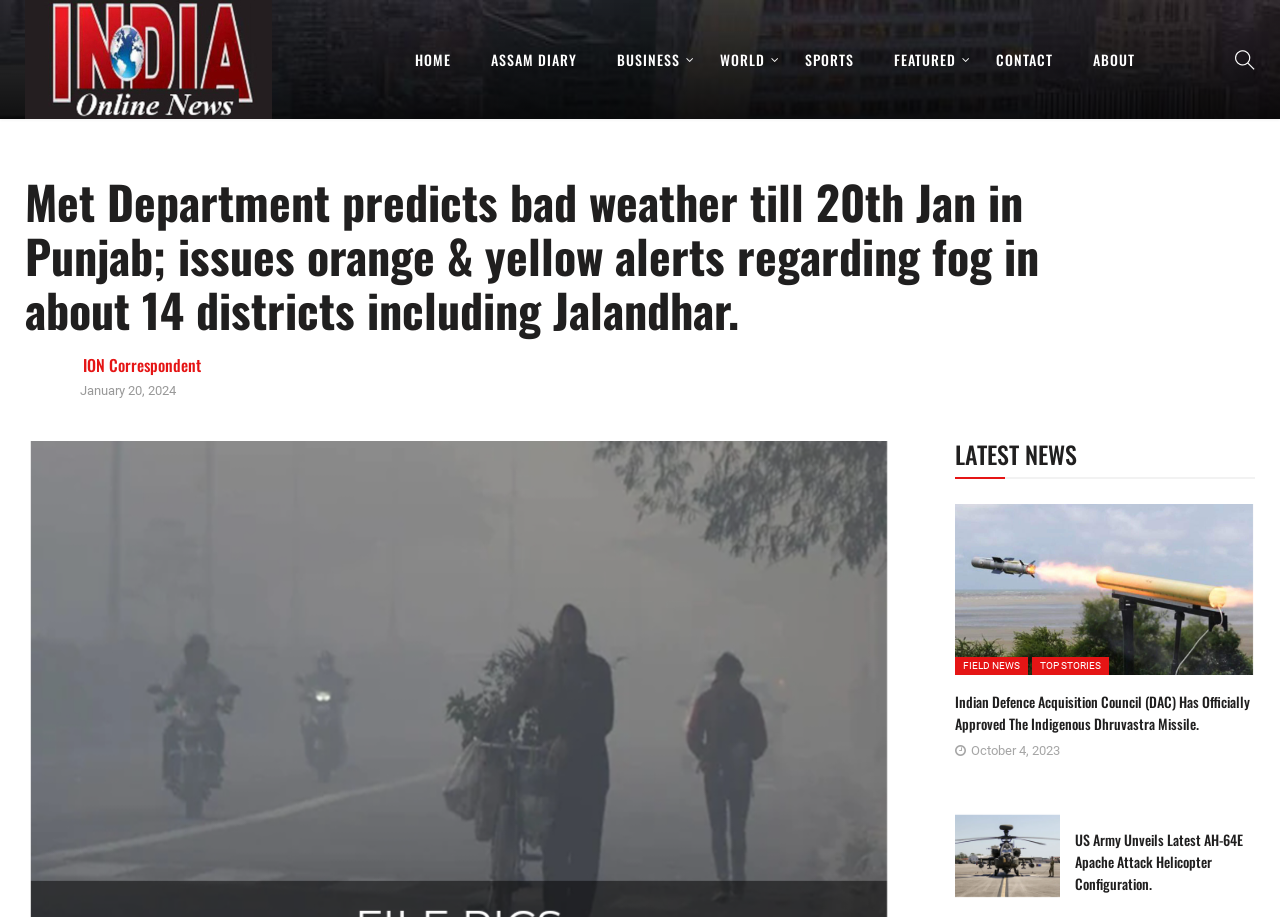Identify and provide the main heading of the webpage.

Met Department predicts bad weather till 20th Jan in Punjab; issues orange & yellow alerts regarding fog in about 14 districts including Jalandhar.